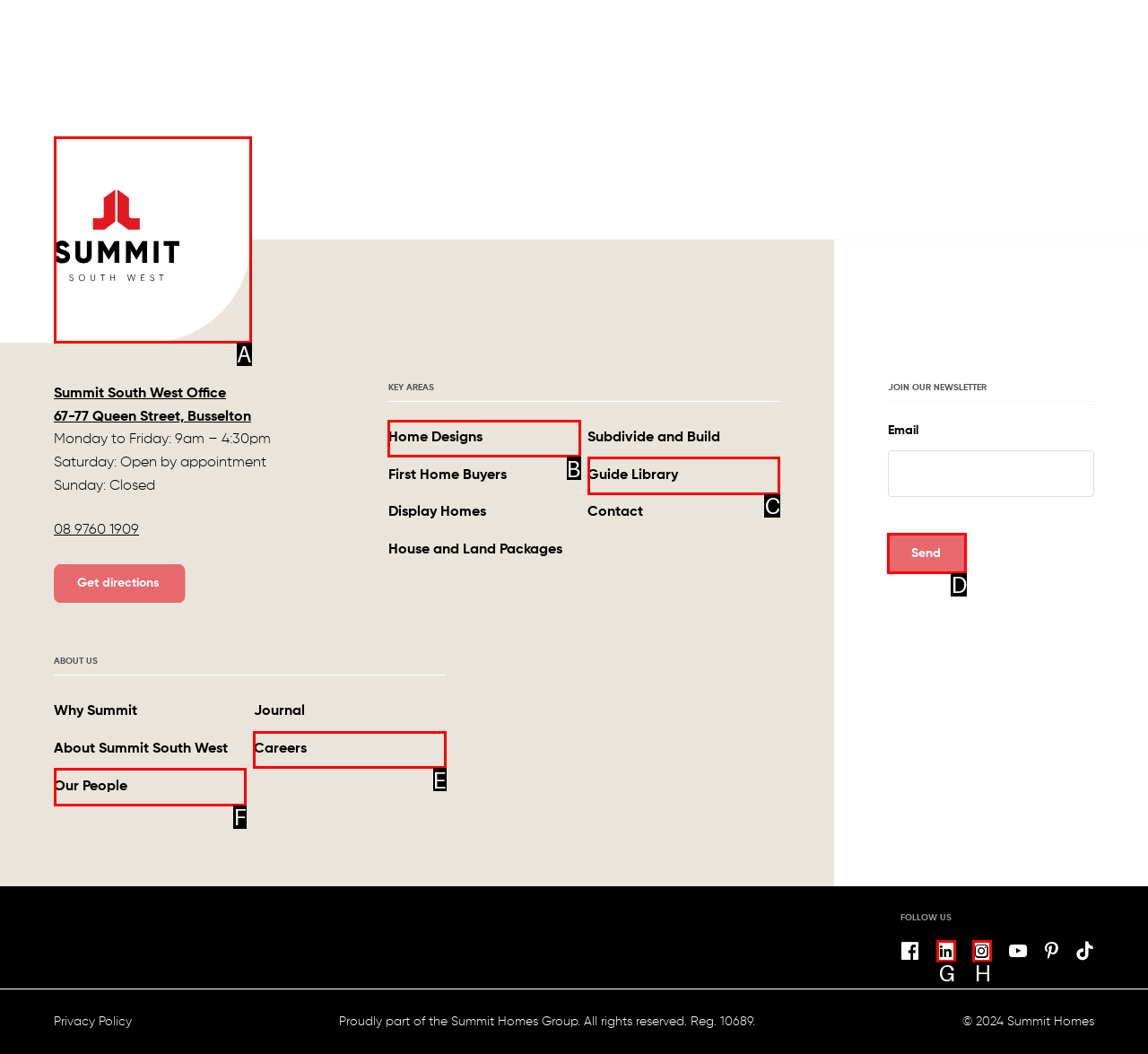Indicate which lettered UI element to click to fulfill the following task: Subscribe to the newsletter
Provide the letter of the correct option.

D